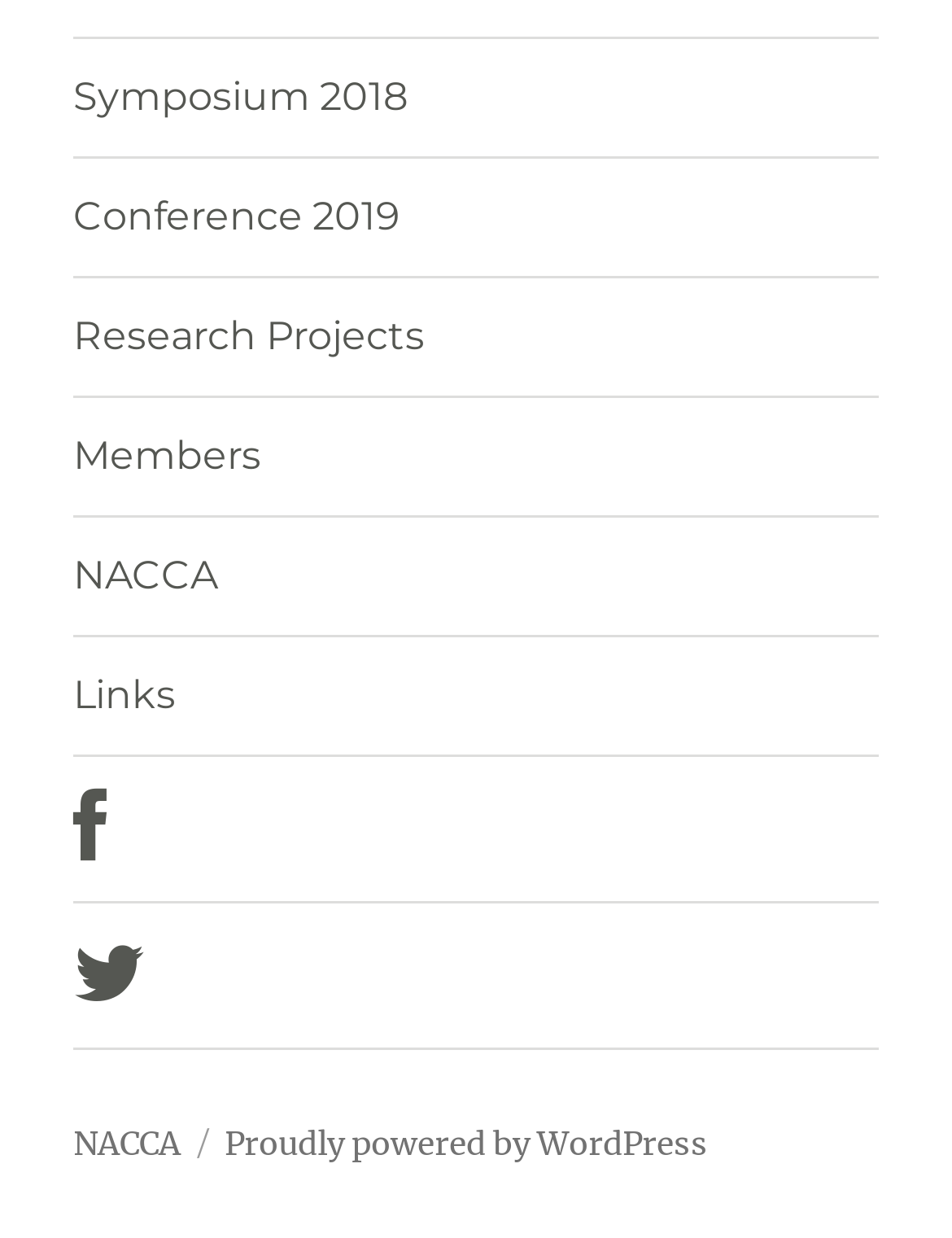What is the name of the organization mentioned on the webpage?
Based on the image, provide your answer in one word or phrase.

NACCA